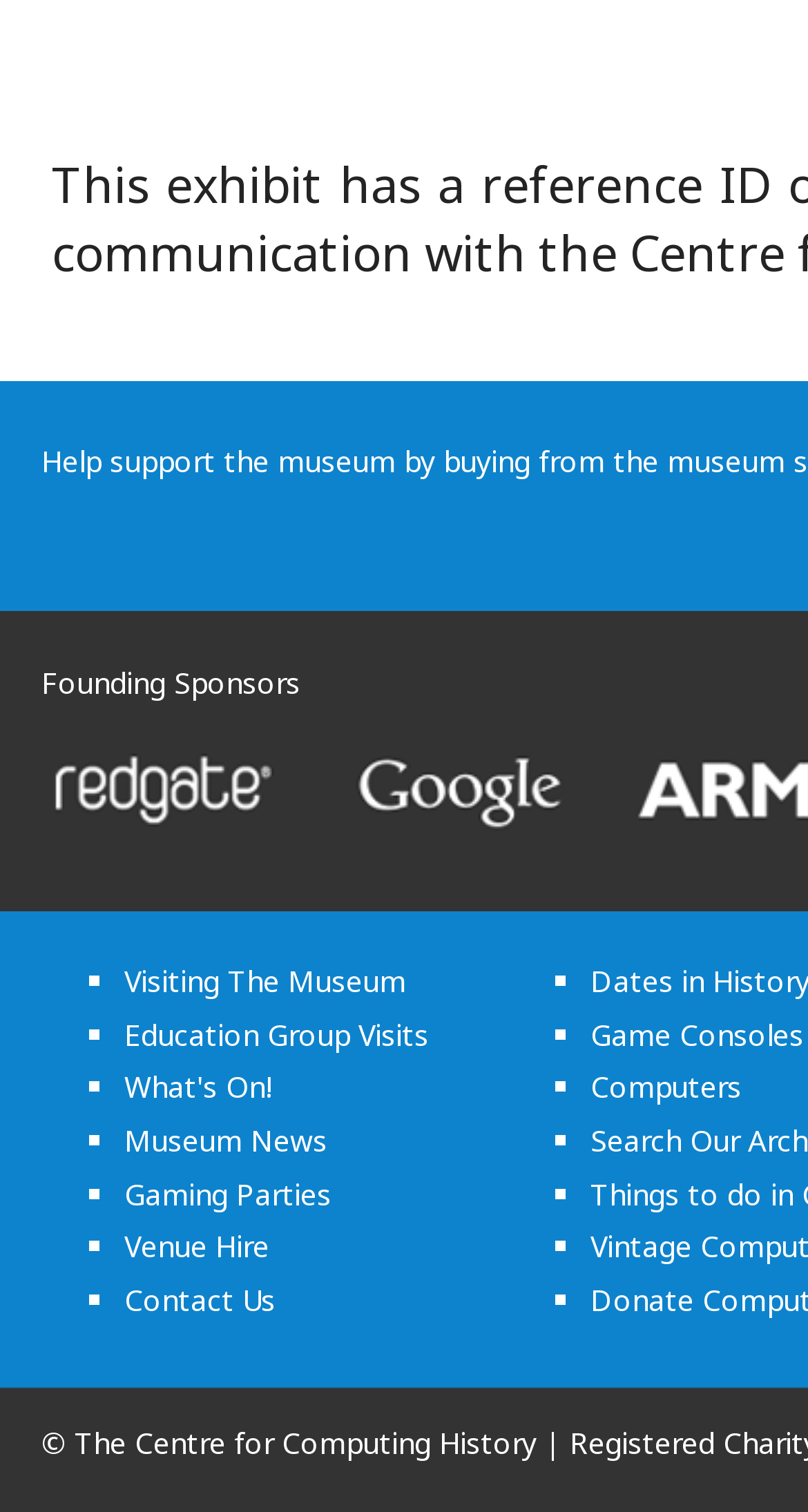How many categories of exhibits are listed?
Provide a concise answer using a single word or phrase based on the image.

2